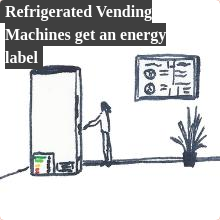Provide a thorough description of the image, including all visible elements.

The image features a hand-drawn illustration depicting a person interacting with a refrigerated vending machine, which is prominently displayed on the left. The machine is adorned with a colorful energy label, emphasizing its energy efficiency. To the right, there is a bulletin board or chart, showcasing important information, possibly regarding the vending machine's offerings or energy consumption details. In the foreground, there is a potted plant, adding a touch of greenery to the scene. The title "Refrigerated Vending Machines get an energy label" is presented in bold text at the top, highlighting the focus of the accompanying article. This image captures the theme of improving energy standards in the vending industry.